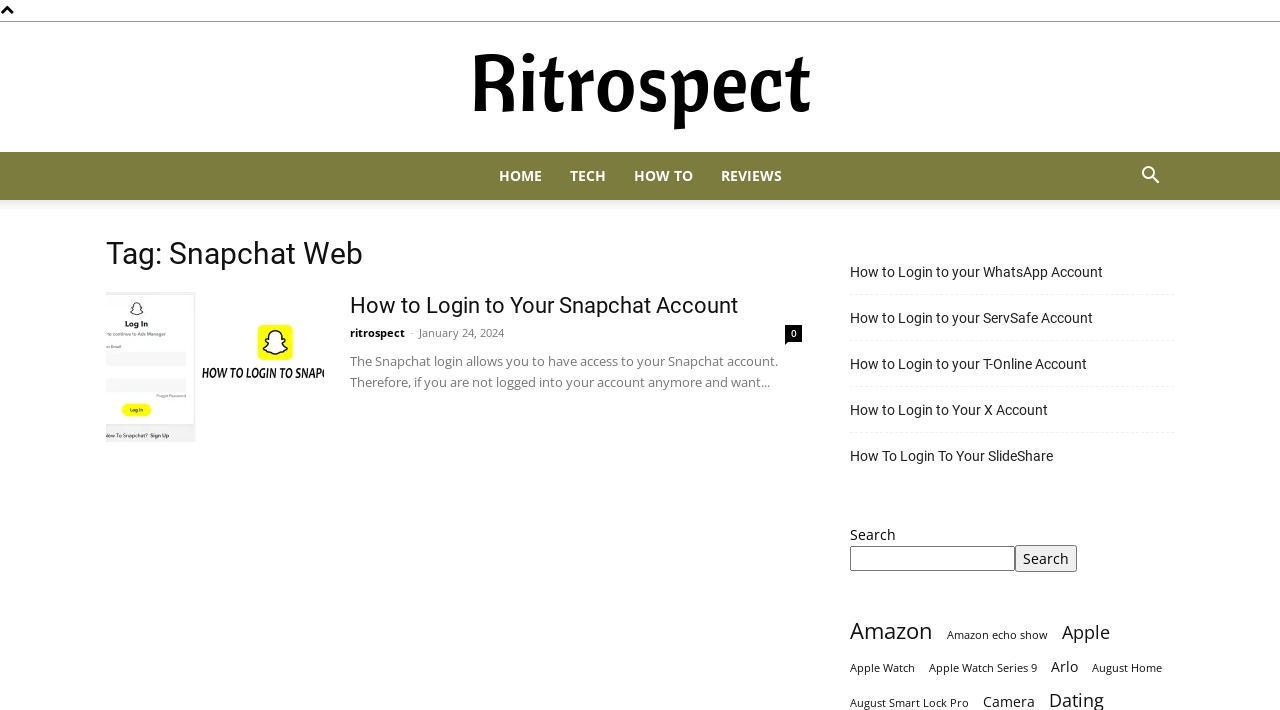Answer the question in a single word or phrase:
What is the date mentioned in the article?

January 24, 2024